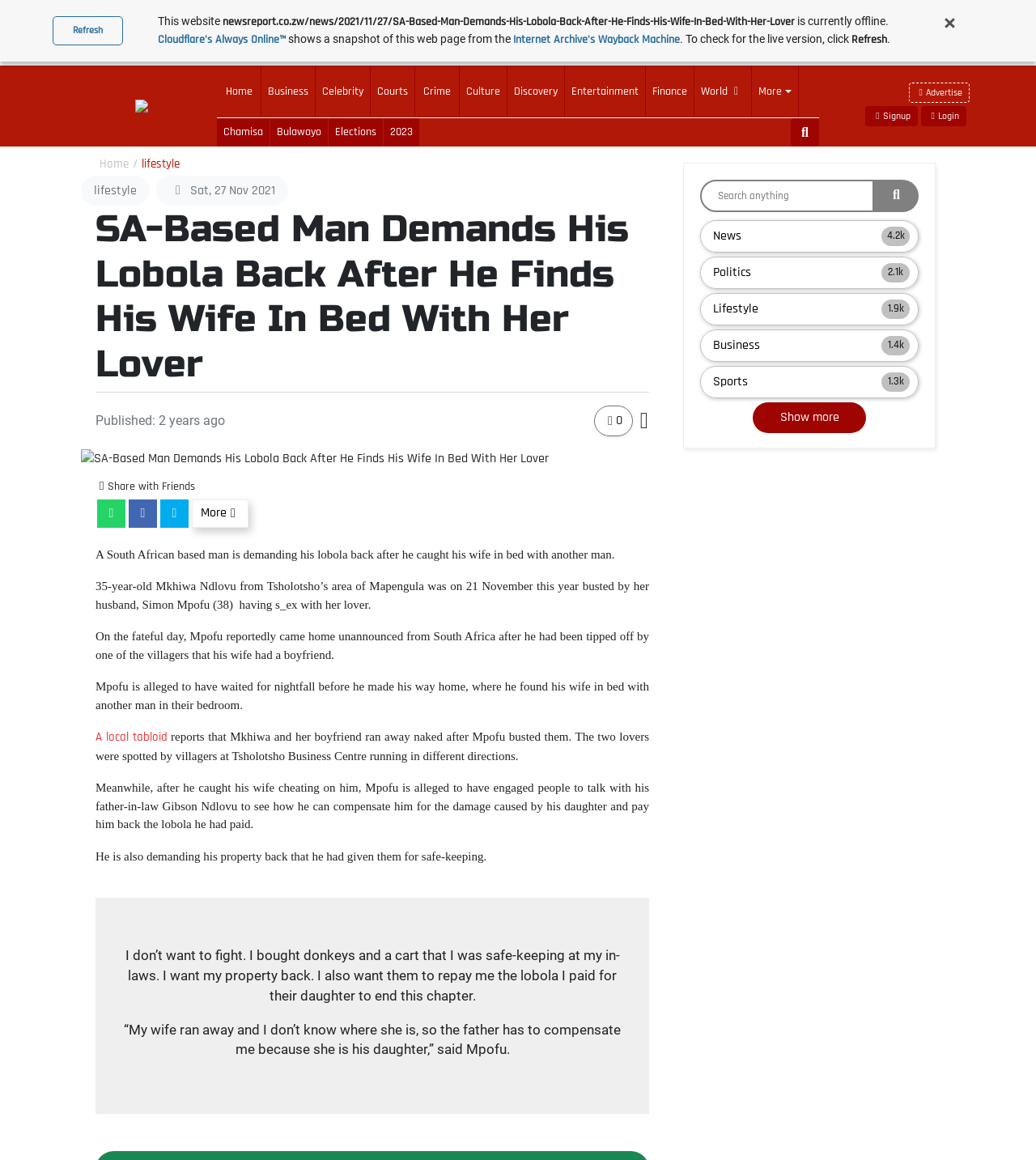How many comments are there on this news article?
Please provide a single word or phrase in response based on the screenshot.

4.2k